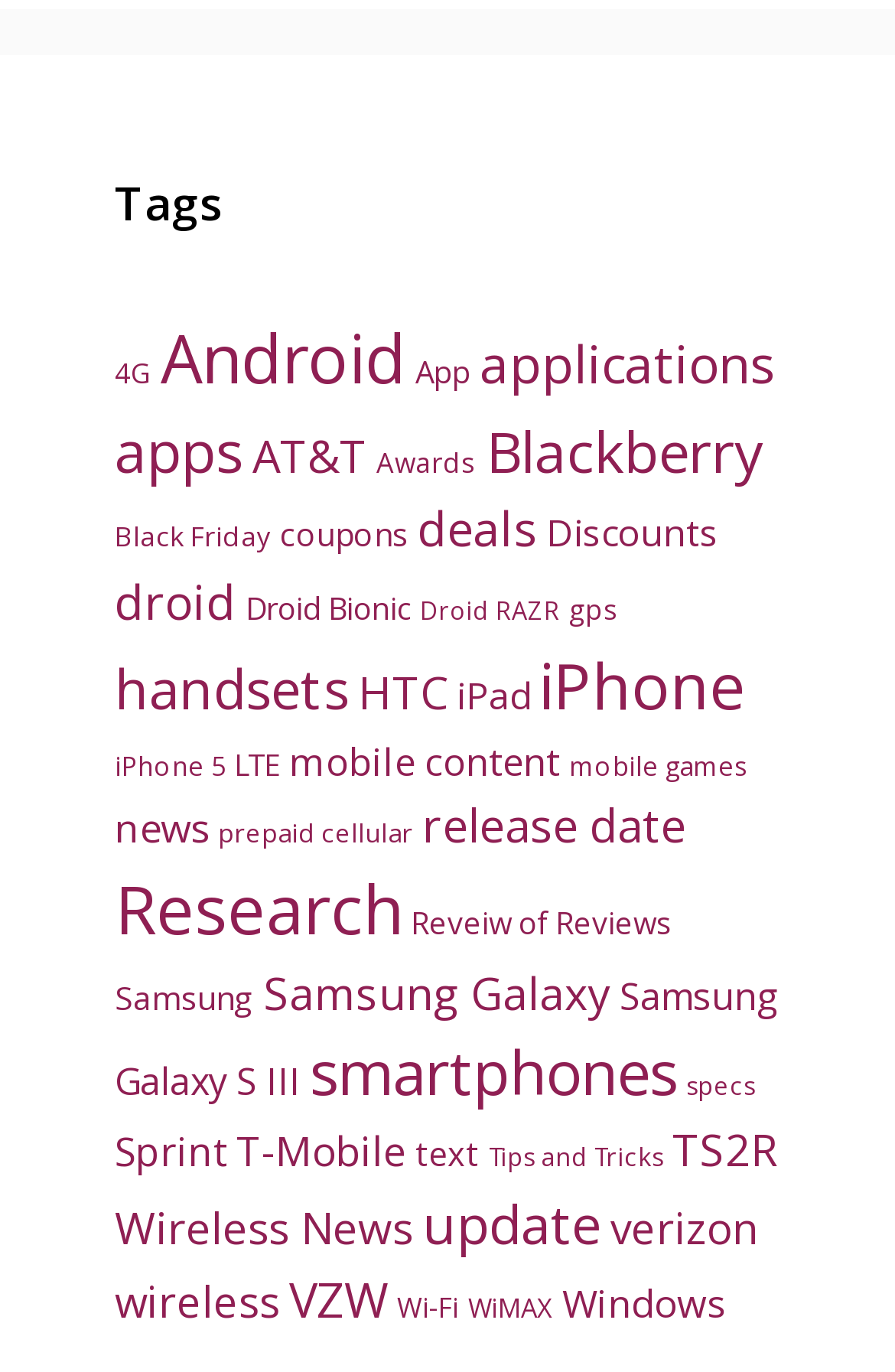How many tags are available?
Refer to the screenshot and answer in one word or phrase.

Multiple